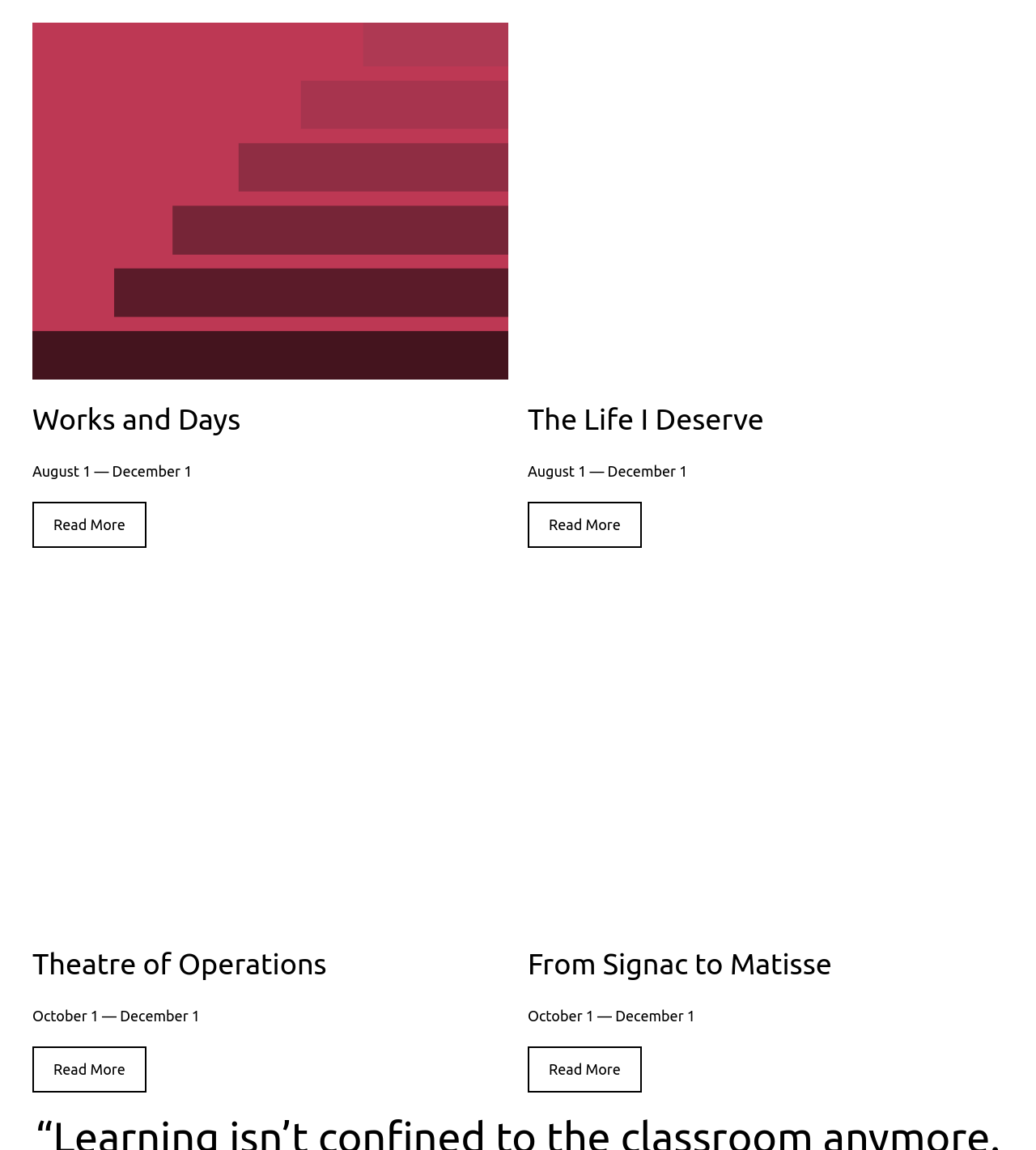Determine the bounding box coordinates for the UI element matching this description: "Read More".

[0.509, 0.91, 0.619, 0.95]